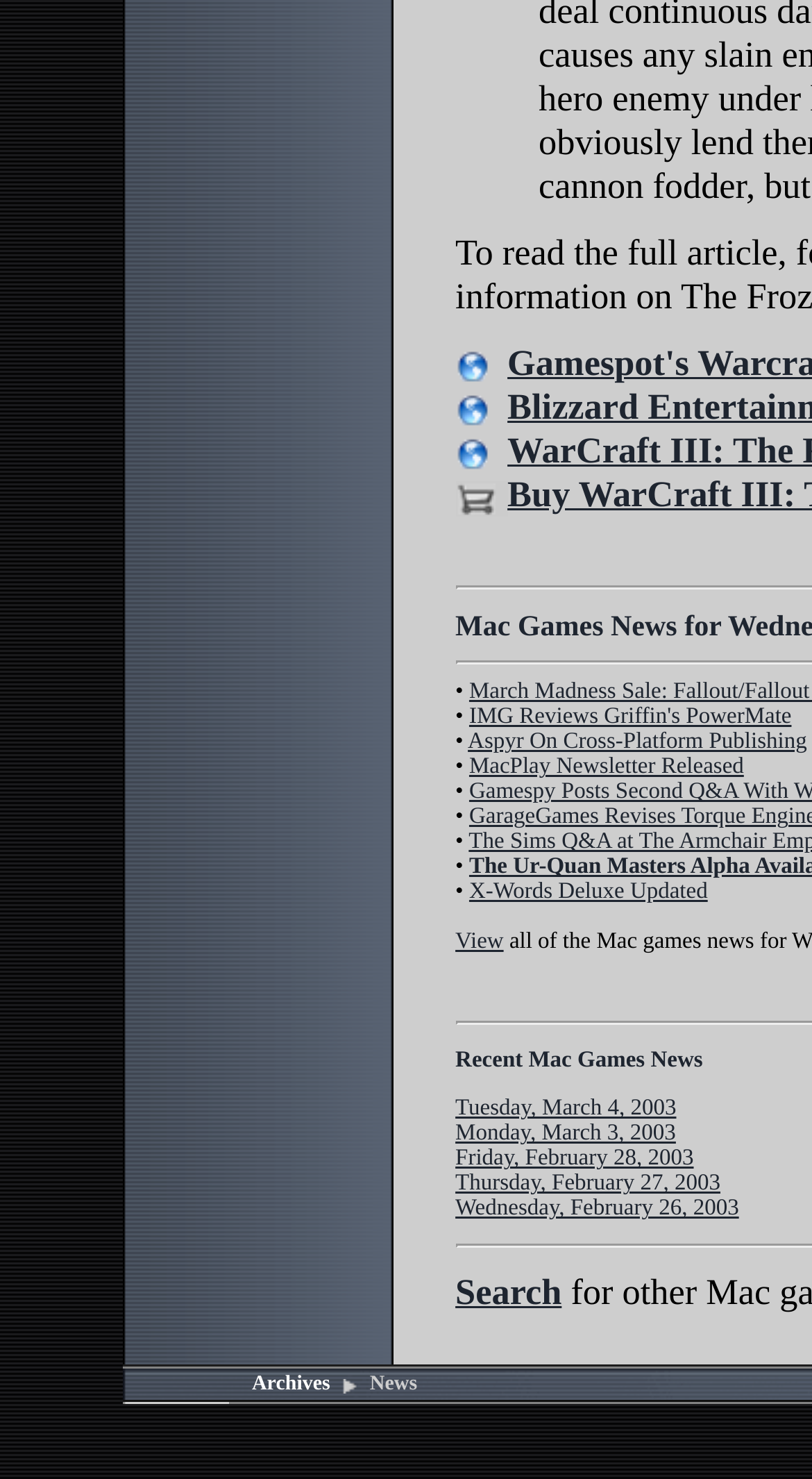Determine the bounding box coordinates of the UI element that matches the following description: "X-Words Deluxe Updated". The coordinates should be four float numbers between 0 and 1 in the format [left, top, right, bottom].

[0.578, 0.595, 0.872, 0.612]